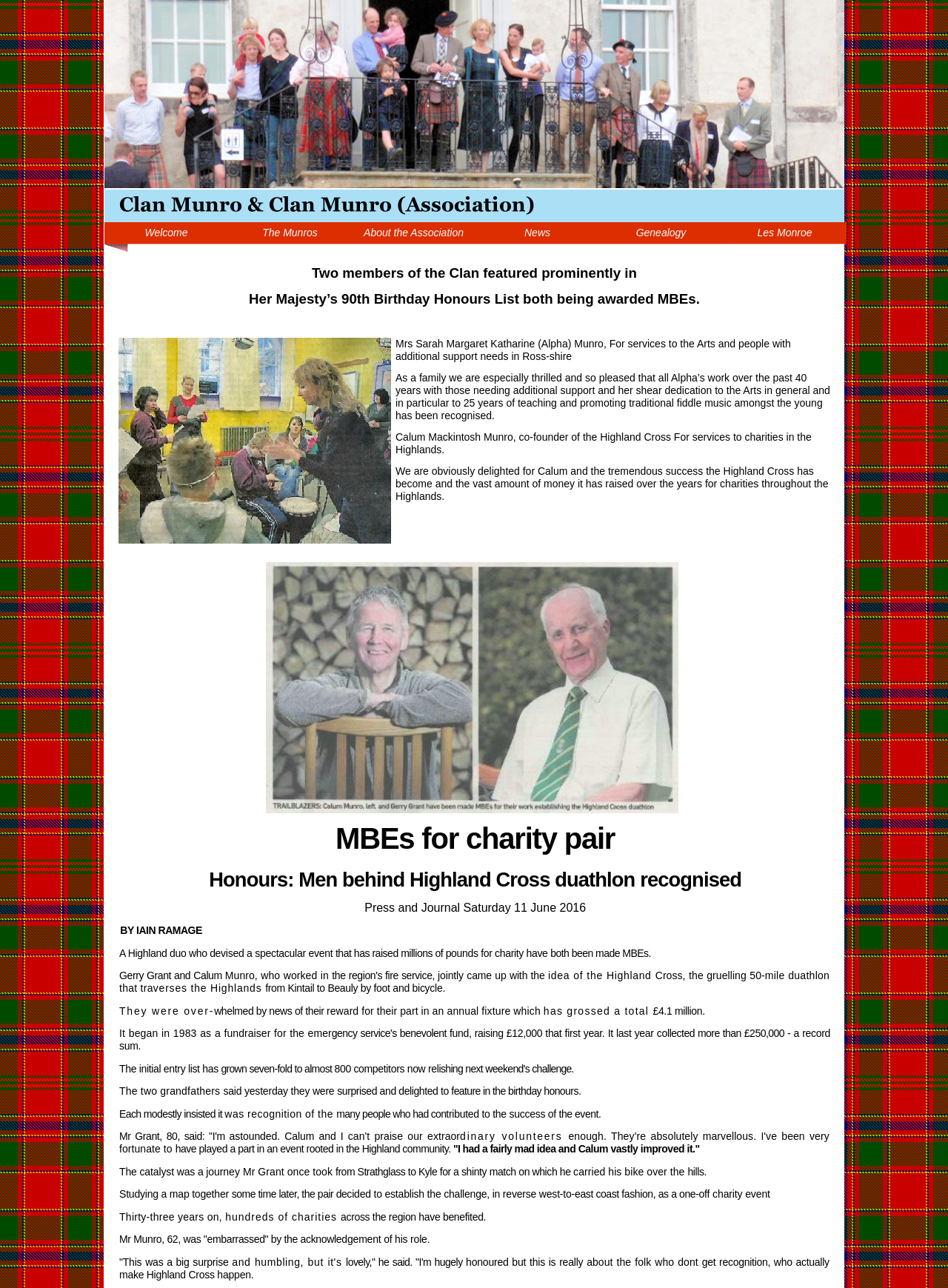Given the description of the UI element: "About the Association", predict the bounding box coordinates in the form of [left, top, right, bottom], with each value being a float between 0 and 1.

[0.371, 0.173, 0.502, 0.196]